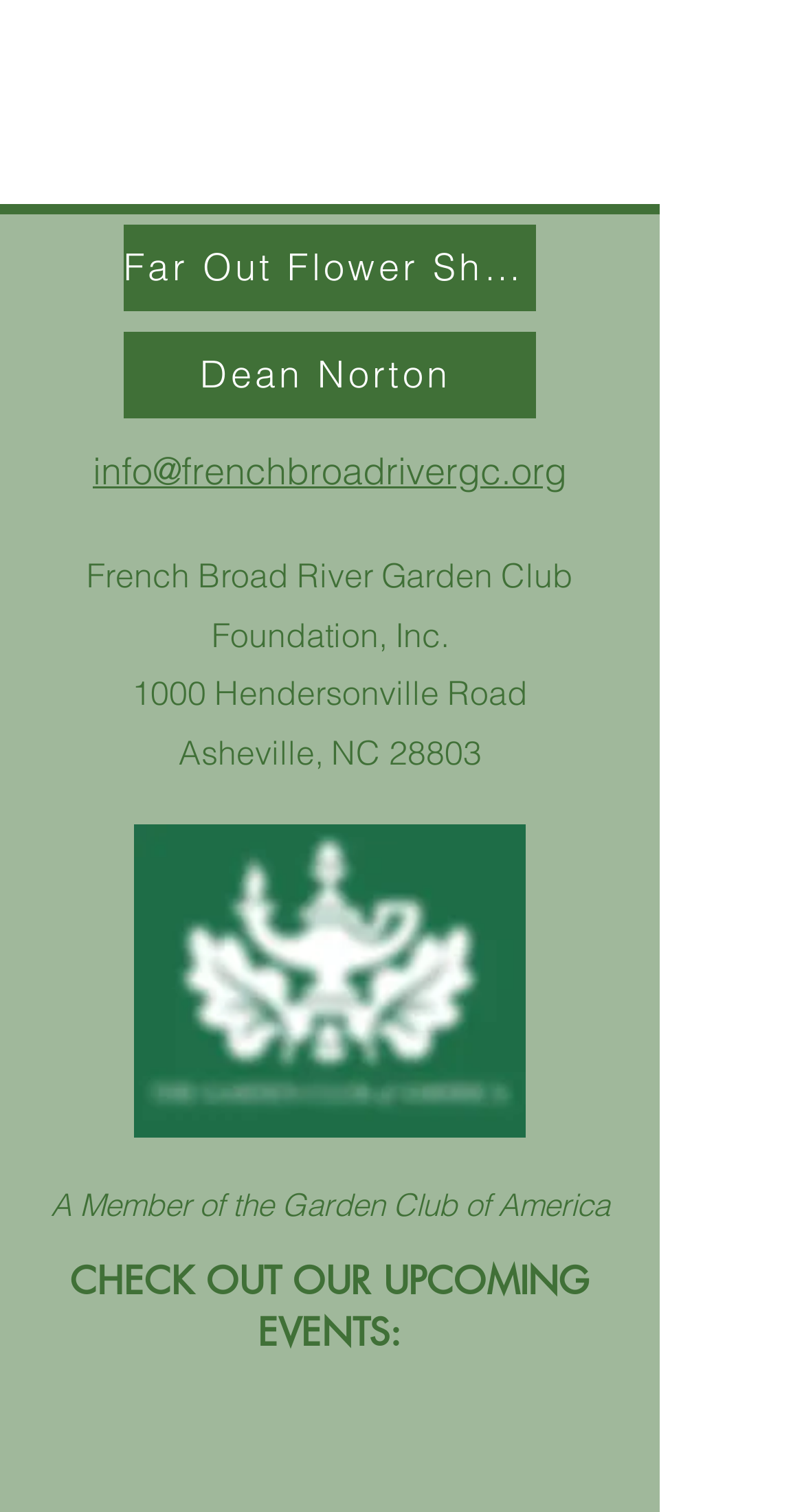Based on what you see in the screenshot, provide a thorough answer to this question: What is the city of the organization's address?

I looked at the static text element that contains the address of the organization, which is '1000 Hendersonville Road, Asheville, NC 28803', so the city is Asheville.